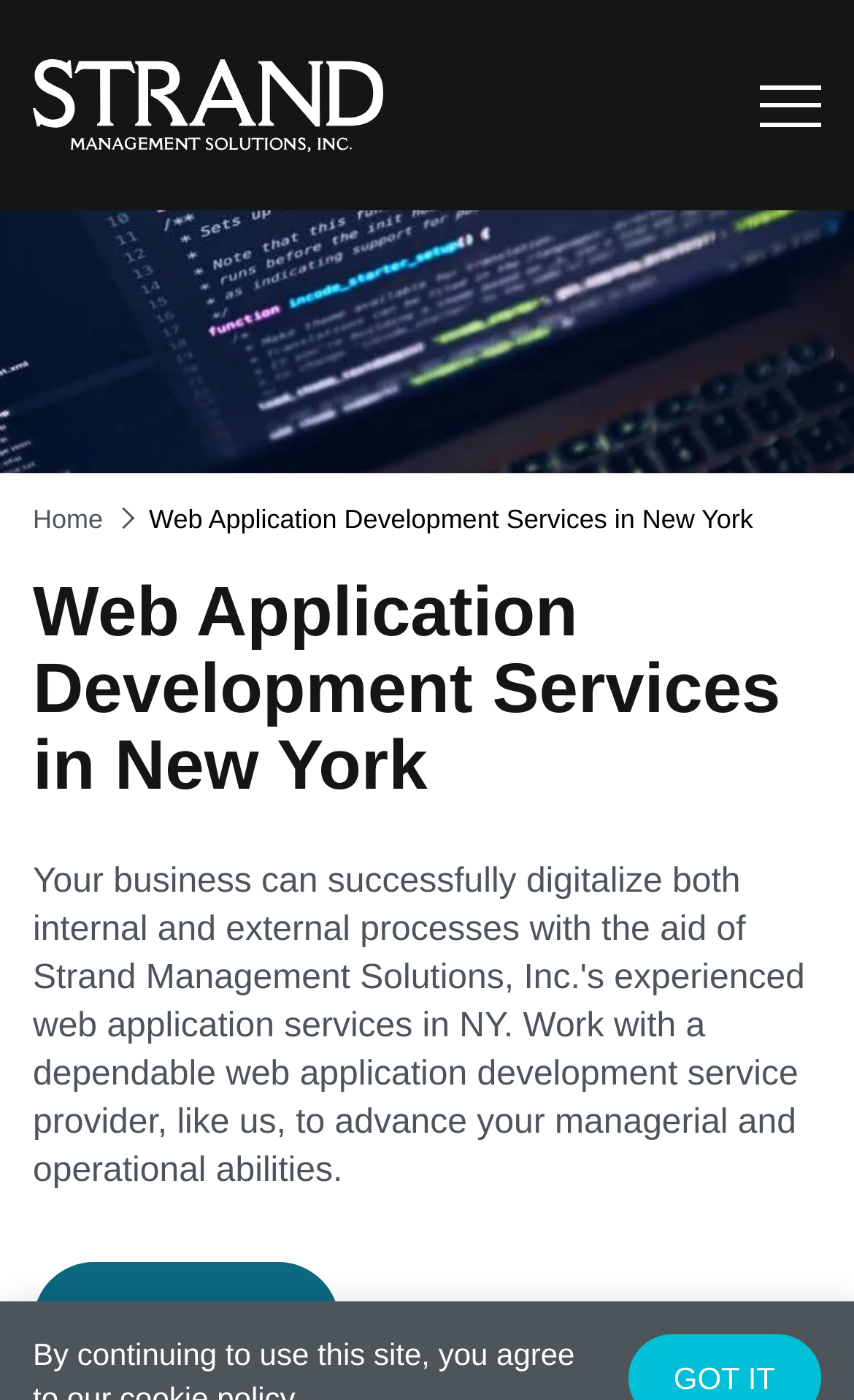Show the bounding box coordinates for the HTML element as described: "Home".

[0.038, 0.362, 0.121, 0.38]